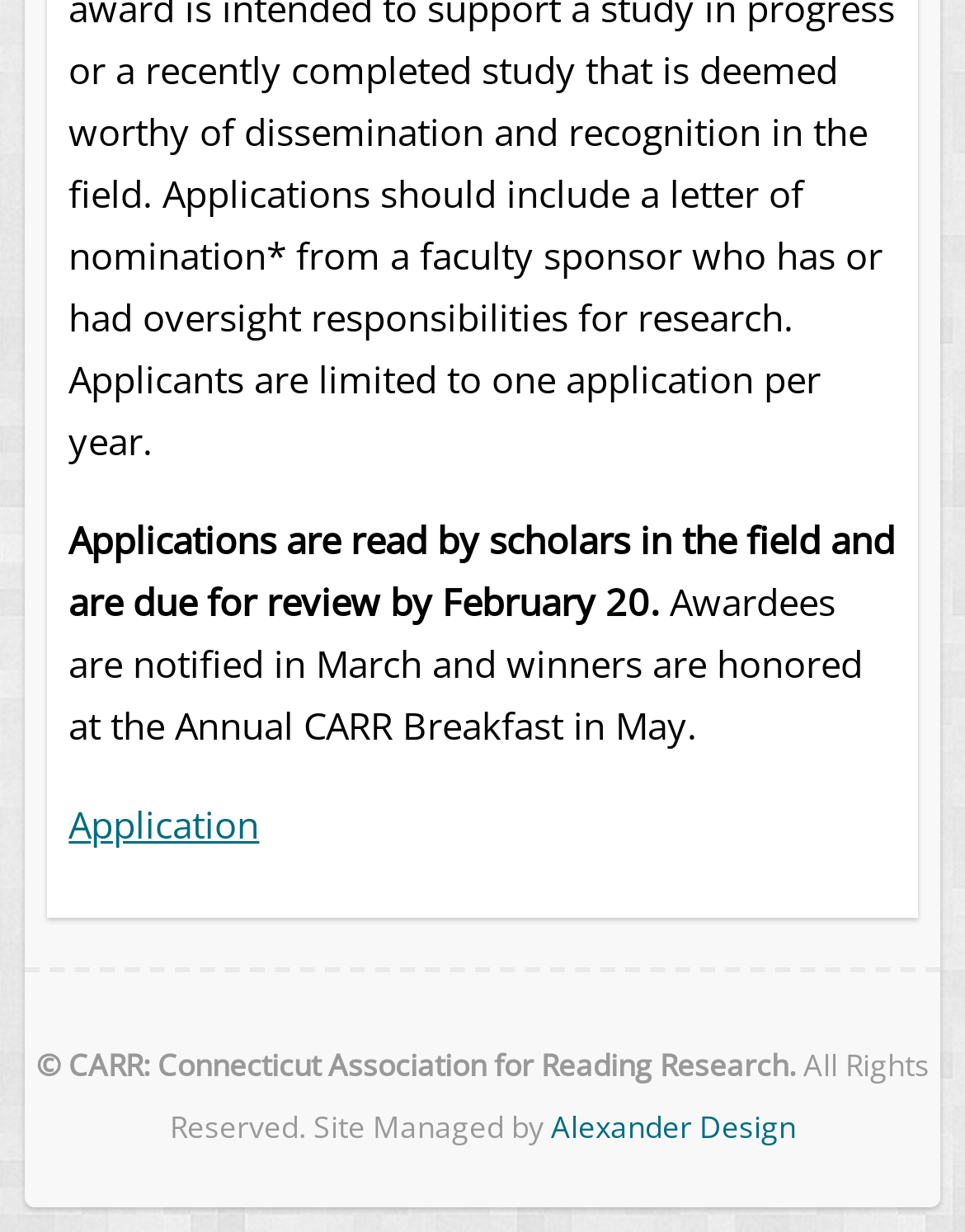Based on the image, please respond to the question with as much detail as possible:
What is the name of the organization managing the site?

The name of the organization managing the site can be found in the link element at the bottom of the page, which states 'Site Managed by Alexander Design'.